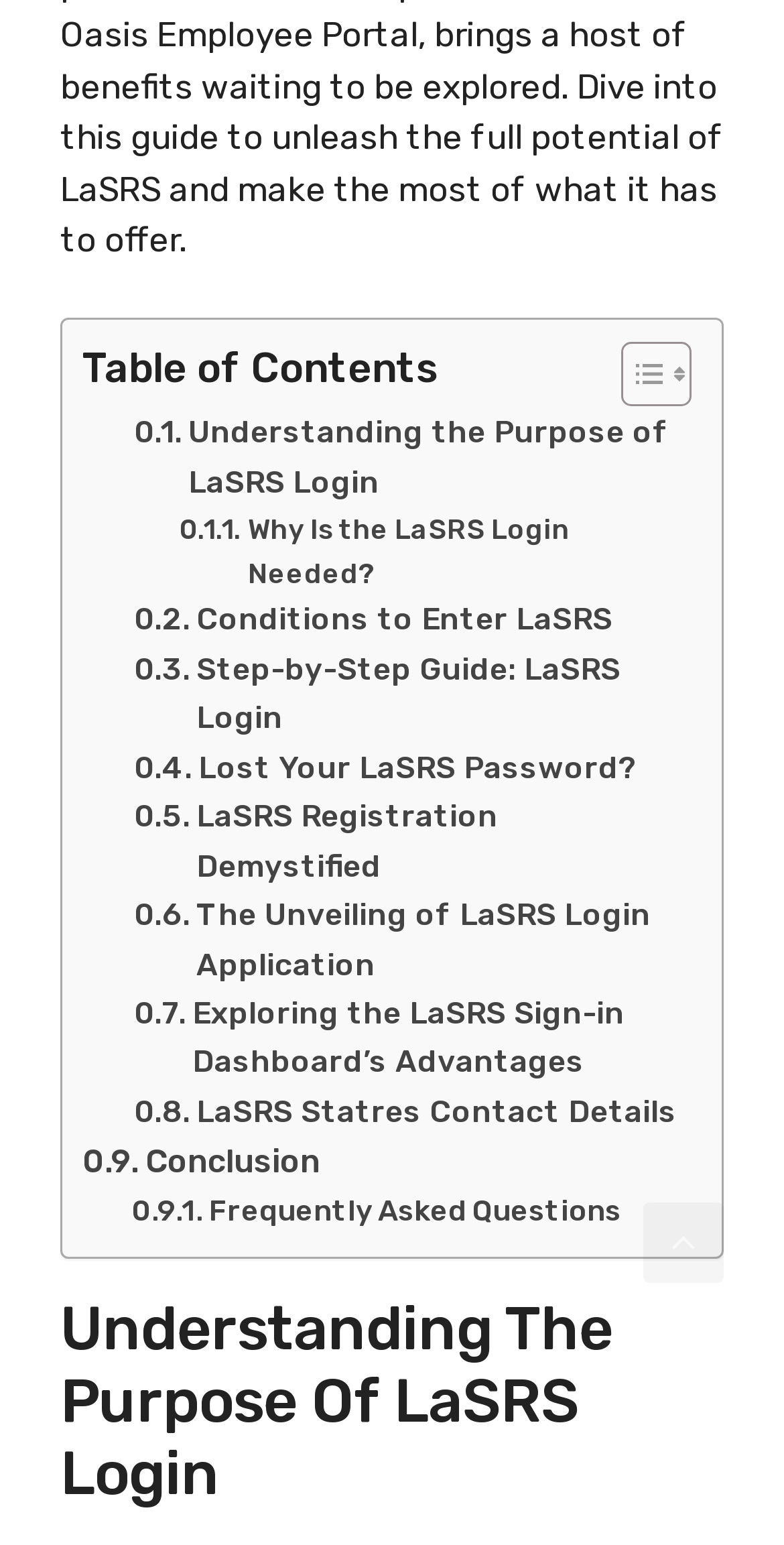Please provide a short answer using a single word or phrase for the question:
How many links are there in the table of contents?

11